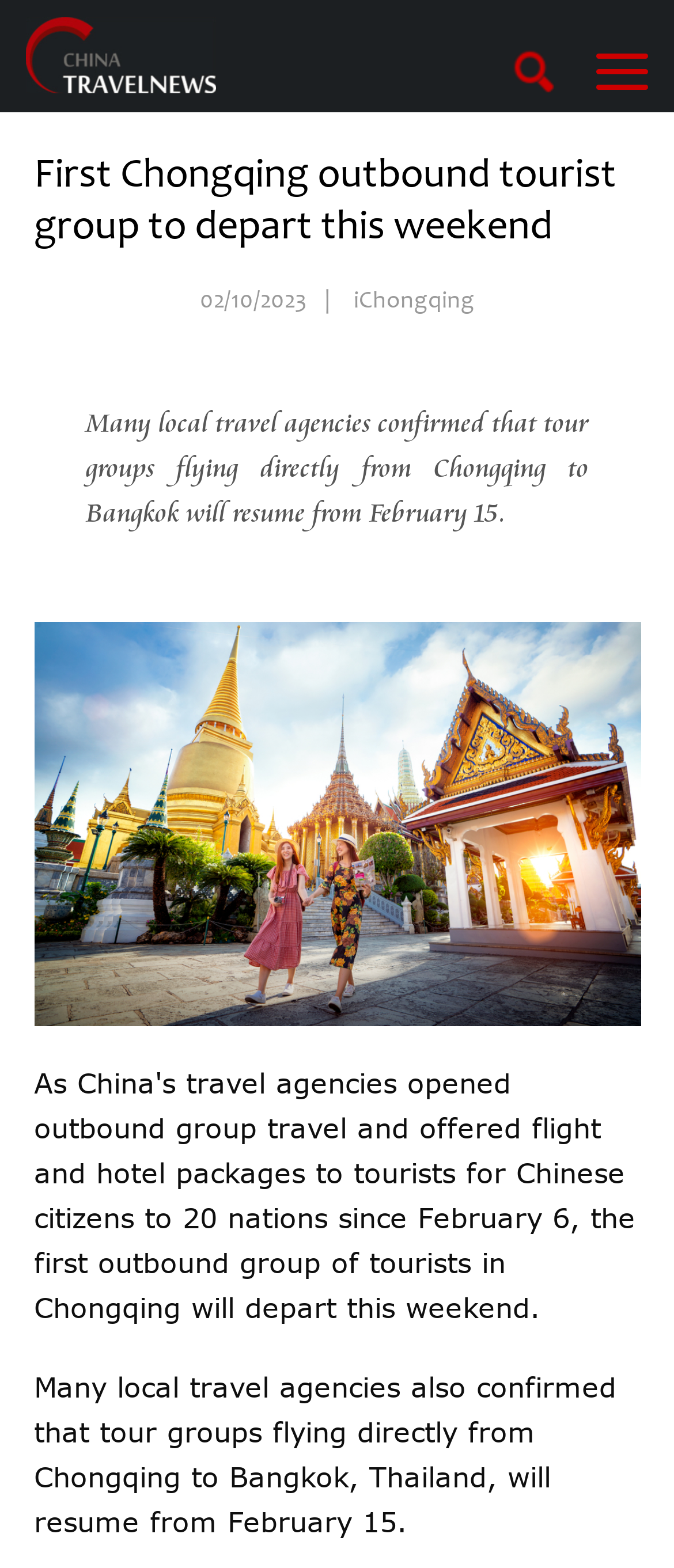Use a single word or phrase to answer the following:
What is the source of the article?

iChongqing